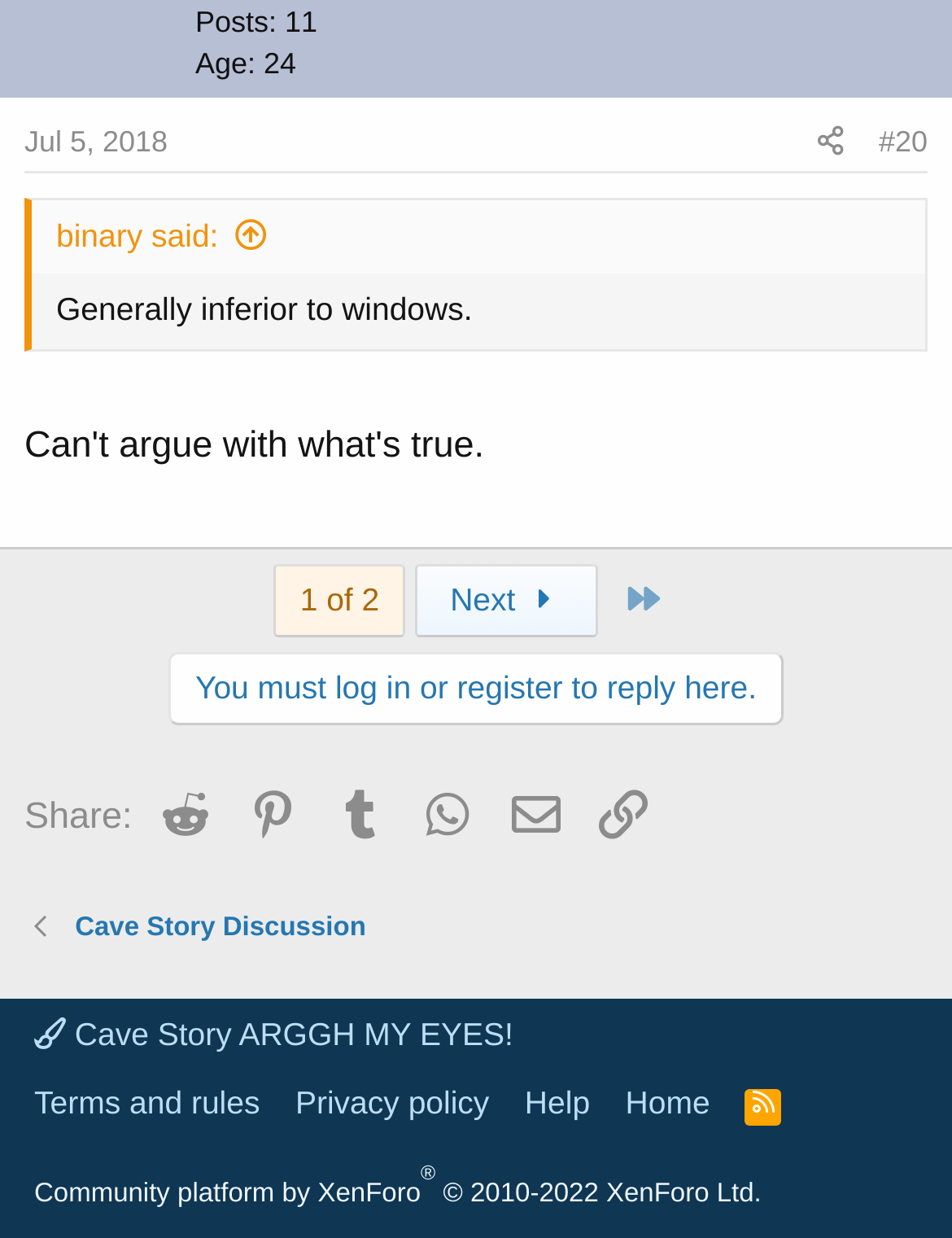Based on the element description: "1 of 2", identify the bounding box coordinates for this UI element. The coordinates must be four float numbers between 0 and 1, listed as [left, top, right, bottom].

[0.287, 0.456, 0.427, 0.515]